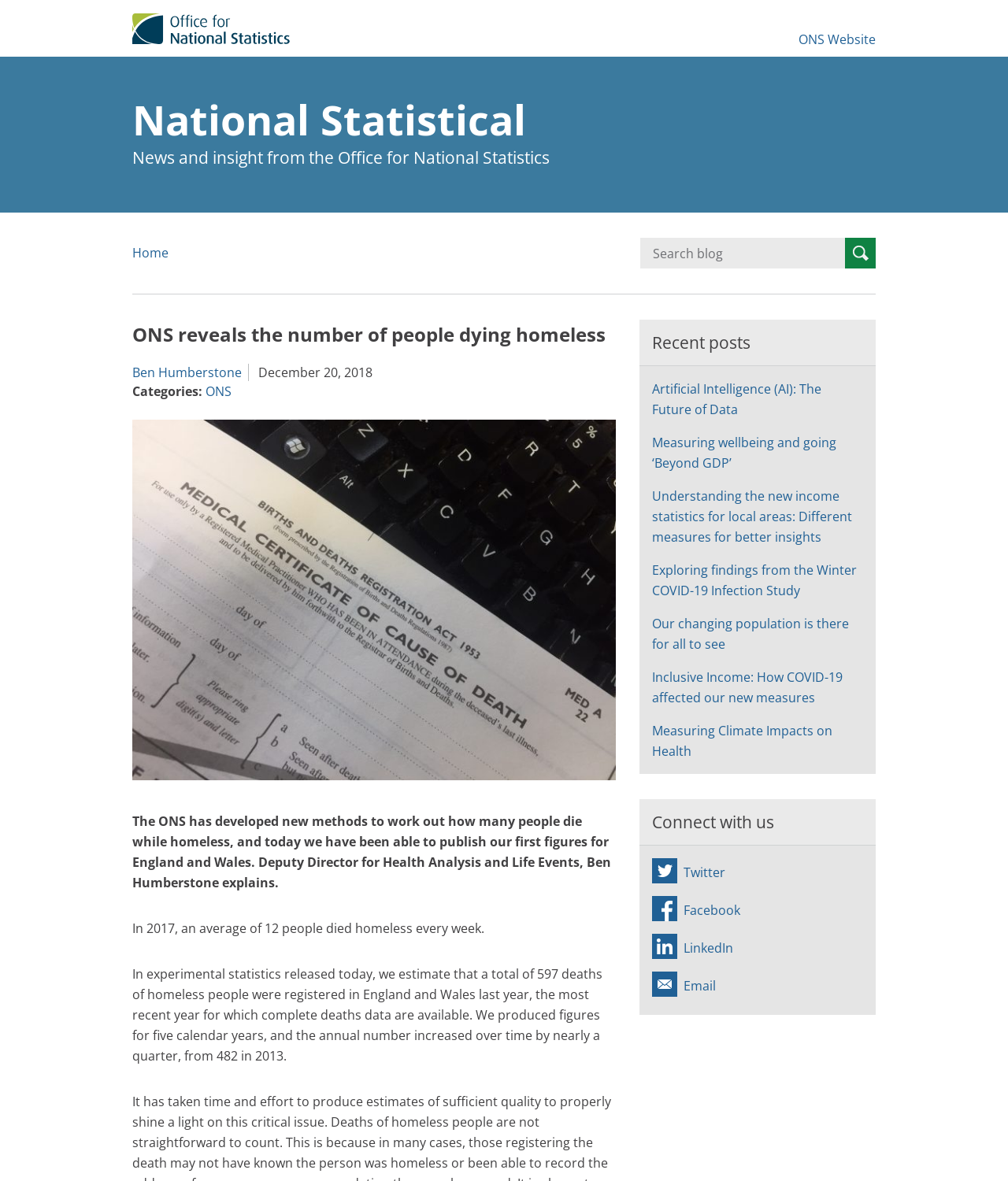Who is the author of the article?
Answer the question with a detailed and thorough explanation.

The author of the article is mentioned as Ben Humberstone, who is the Deputy Director for Health Analysis and Life Events, as stated in the article.